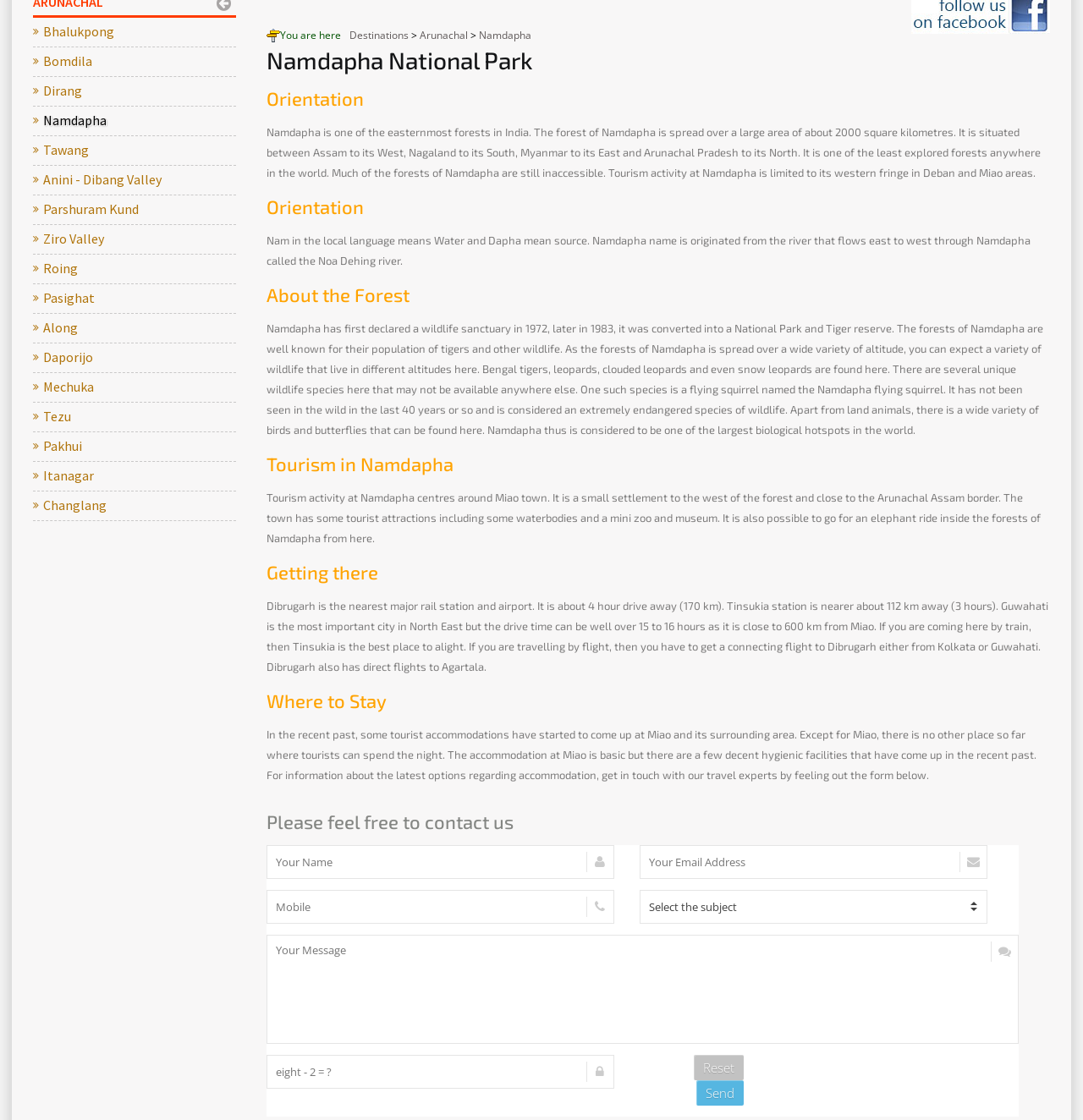Based on the description "Roing", find the bounding box of the specified UI element.

[0.038, 0.228, 0.228, 0.253]